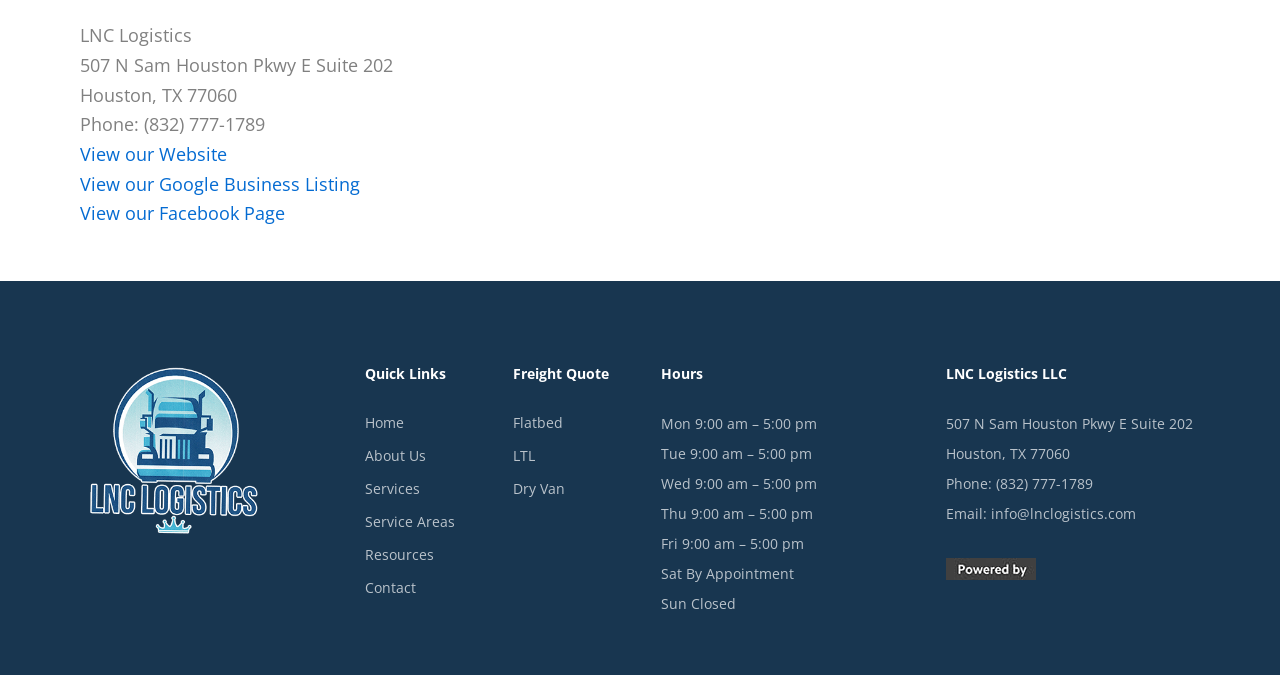Answer in one word or a short phrase: 
What is the address of LNC Logistics LLC?

507 N Sam Houston Pkwy E Suite 202